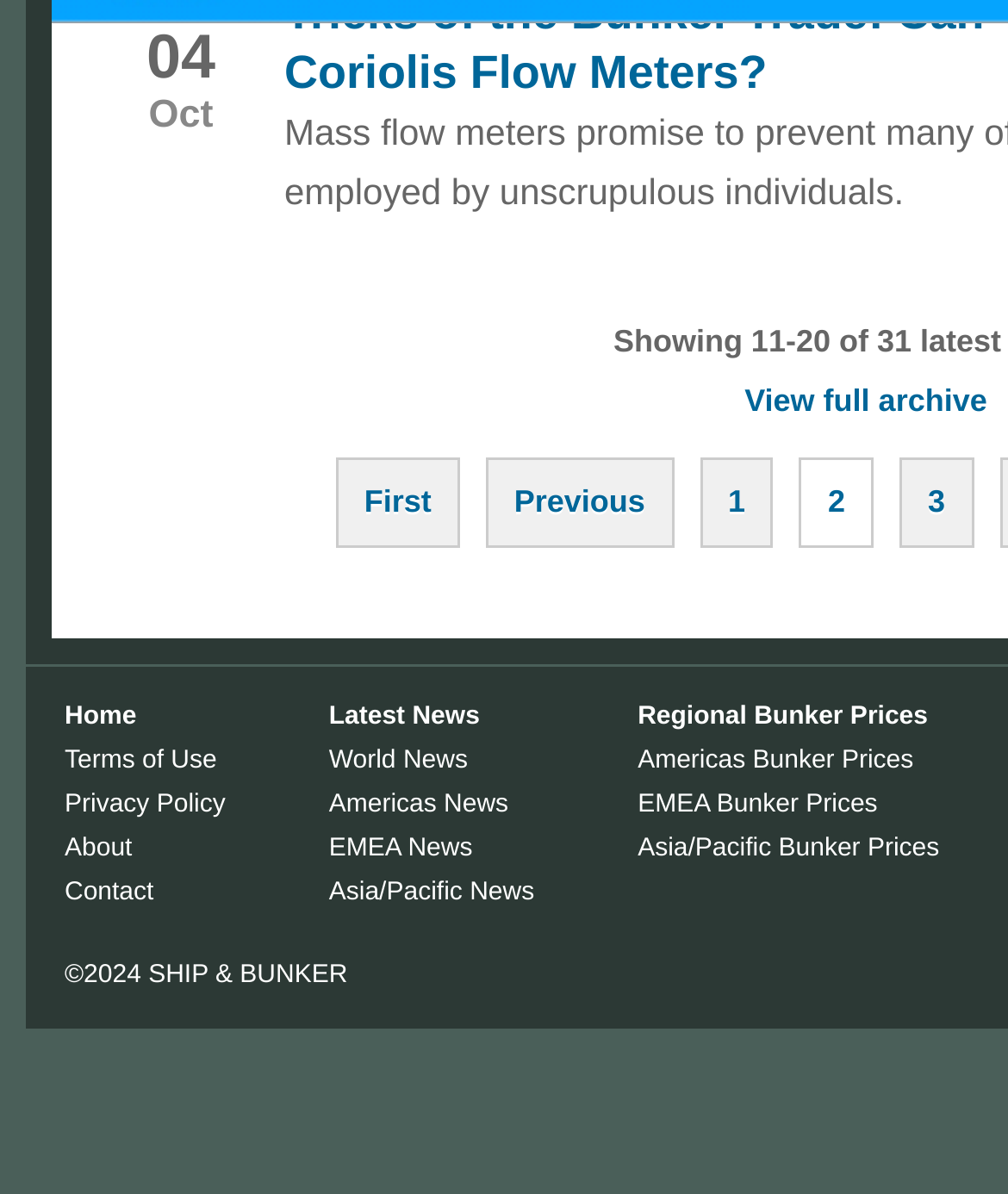Determine the bounding box coordinates for the HTML element mentioned in the following description: "First". The coordinates should be a list of four floats ranging from 0 to 1, represented as [left, top, right, bottom].

[0.333, 0.383, 0.456, 0.458]